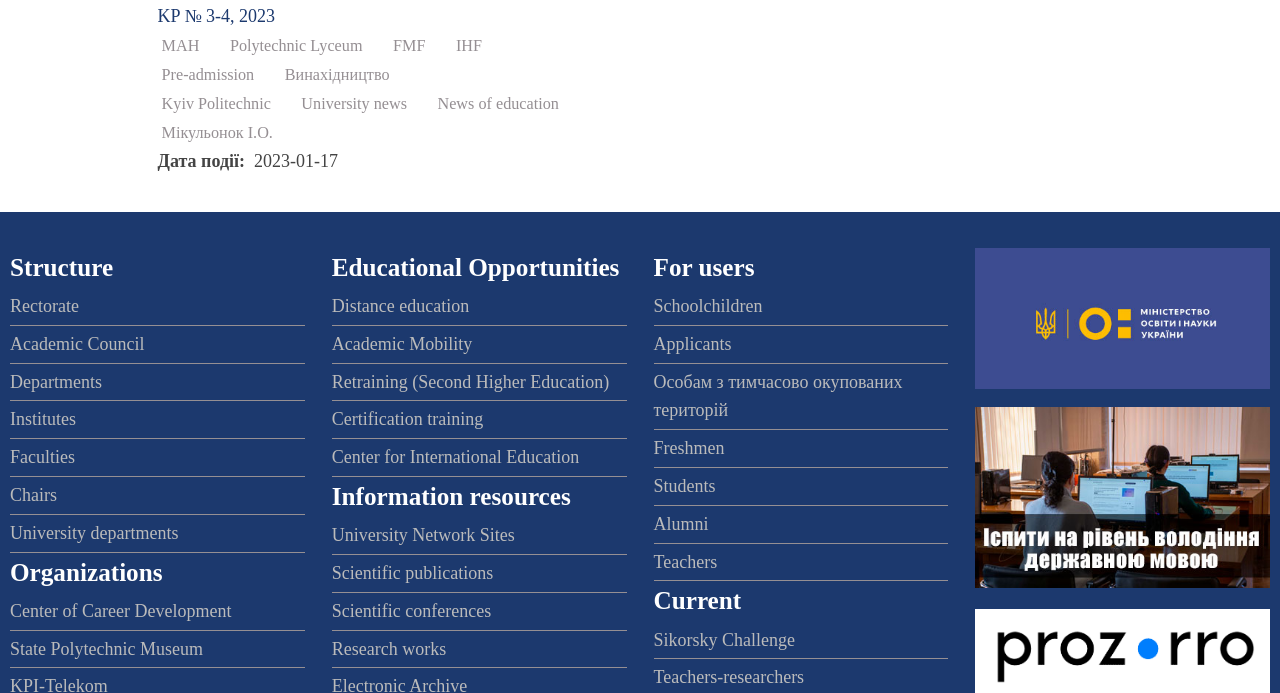Determine the bounding box coordinates of the target area to click to execute the following instruction: "Click on the 'KP № 3-4, 2023' link."

[0.123, 0.009, 0.215, 0.038]